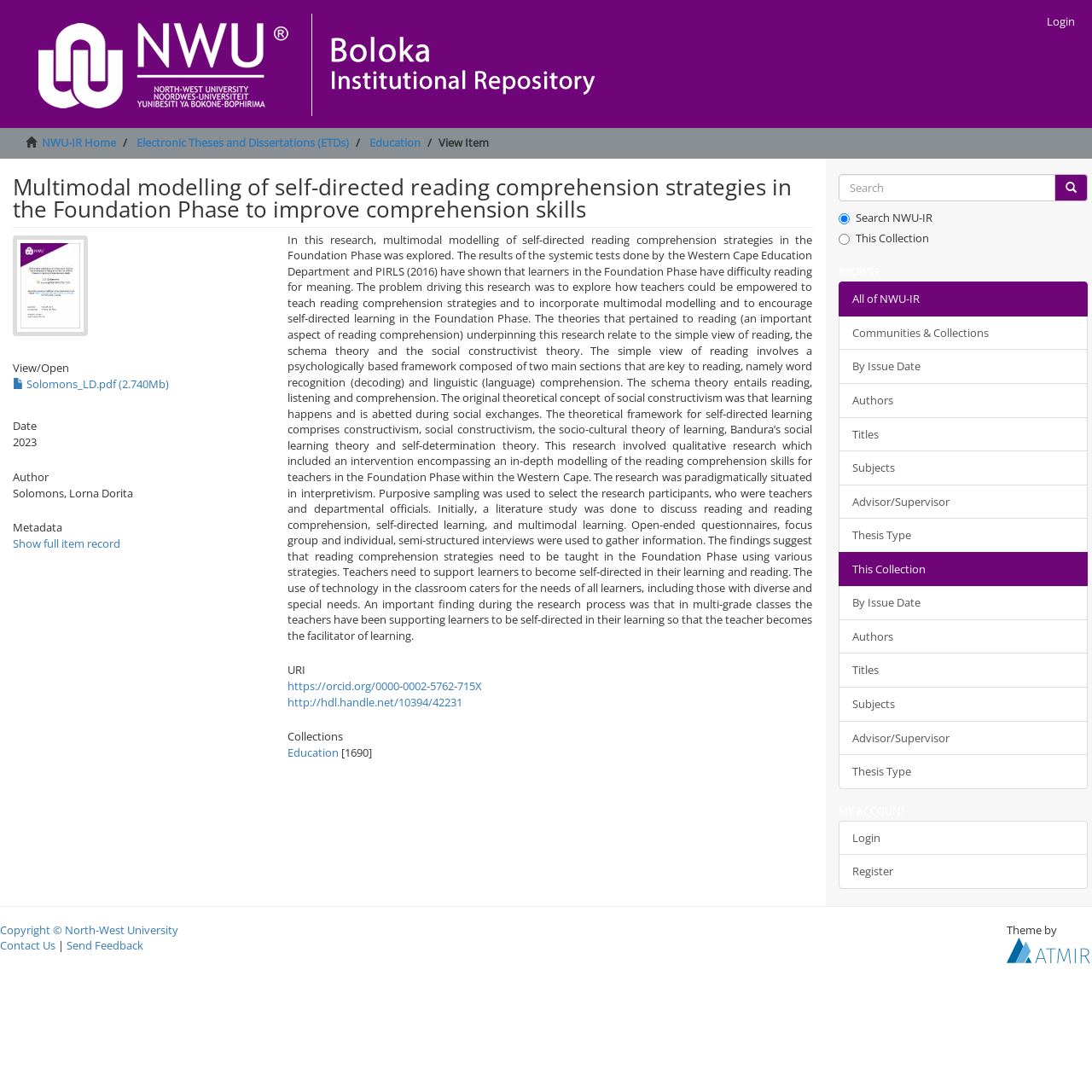Find the bounding box coordinates of the clickable element required to execute the following instruction: "Click the 'Login' link". Provide the coordinates as four float numbers between 0 and 1, i.e., [left, top, right, bottom].

[0.947, 0.0, 0.996, 0.039]